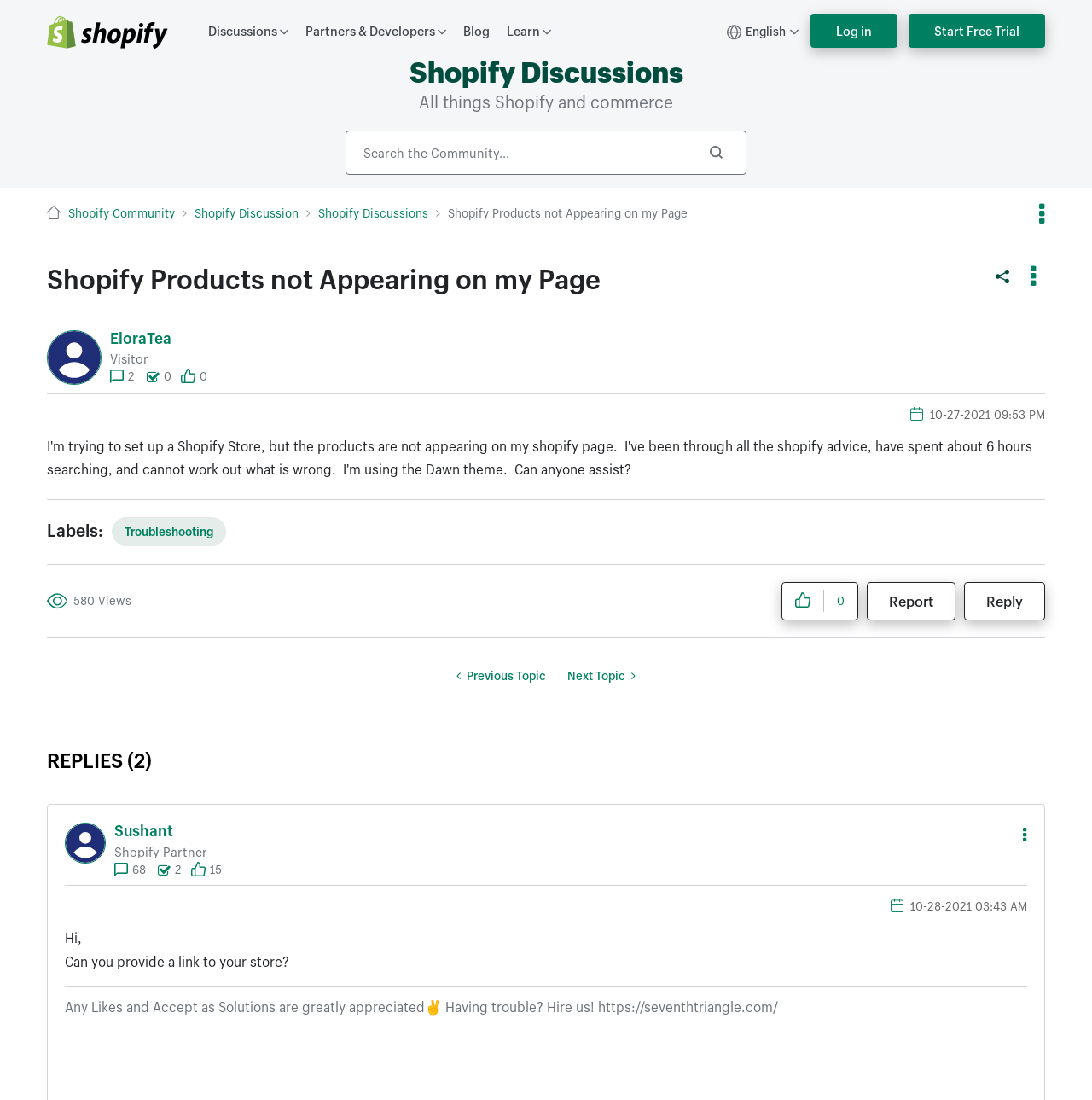Using the provided element description: "Shopify Community", identify the bounding box coordinates. The coordinates should be four floats between 0 and 1 in the order [left, top, right, bottom].

[0.062, 0.186, 0.16, 0.201]